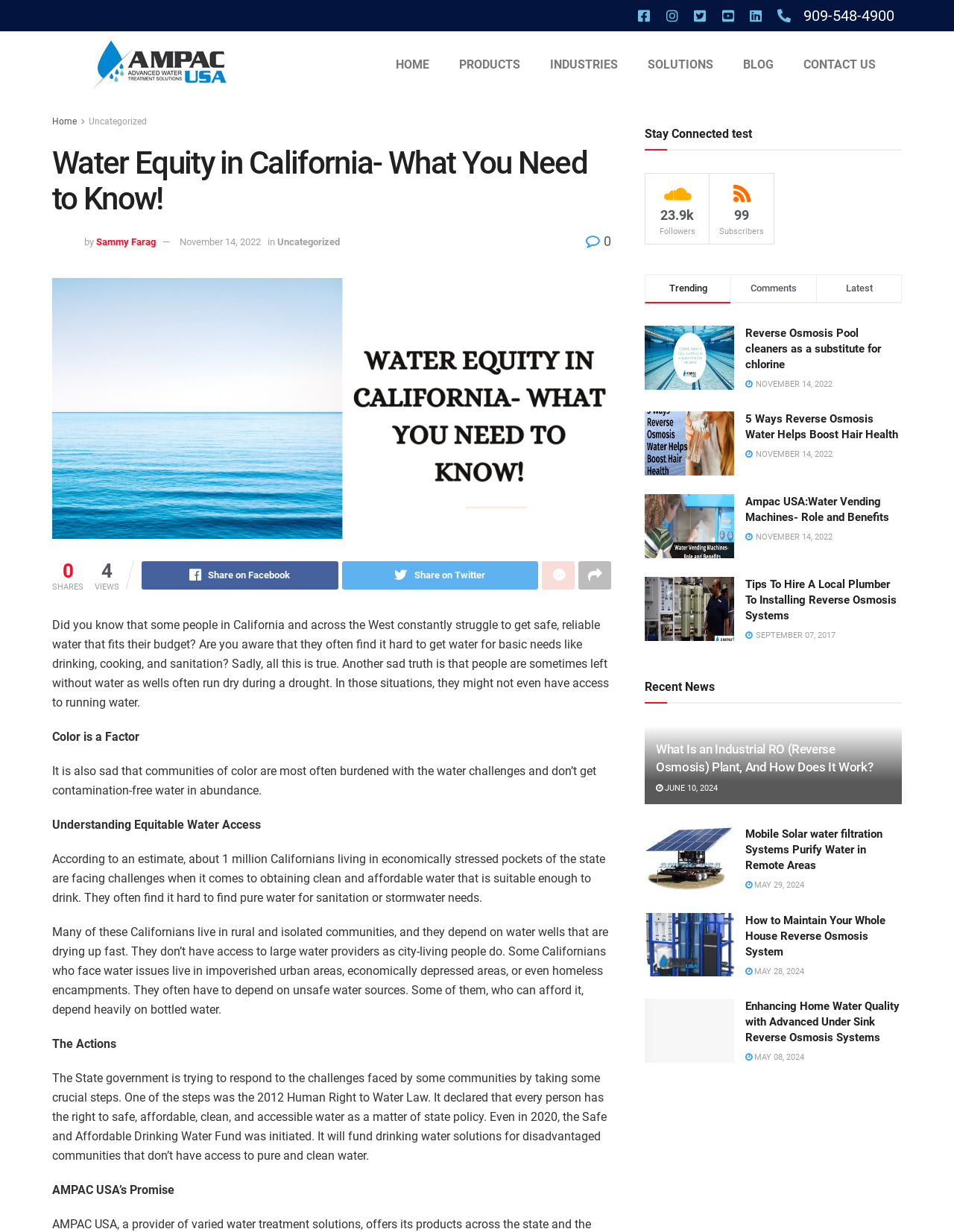Please analyze the image and provide a thorough answer to the question:
What is the estimated number of Californians facing challenges in obtaining clean and affordable water?

The webpage states that according to an estimate, about 1 million Californians living in economically stressed pockets of the state are facing challenges when it comes to obtaining clean and affordable water.